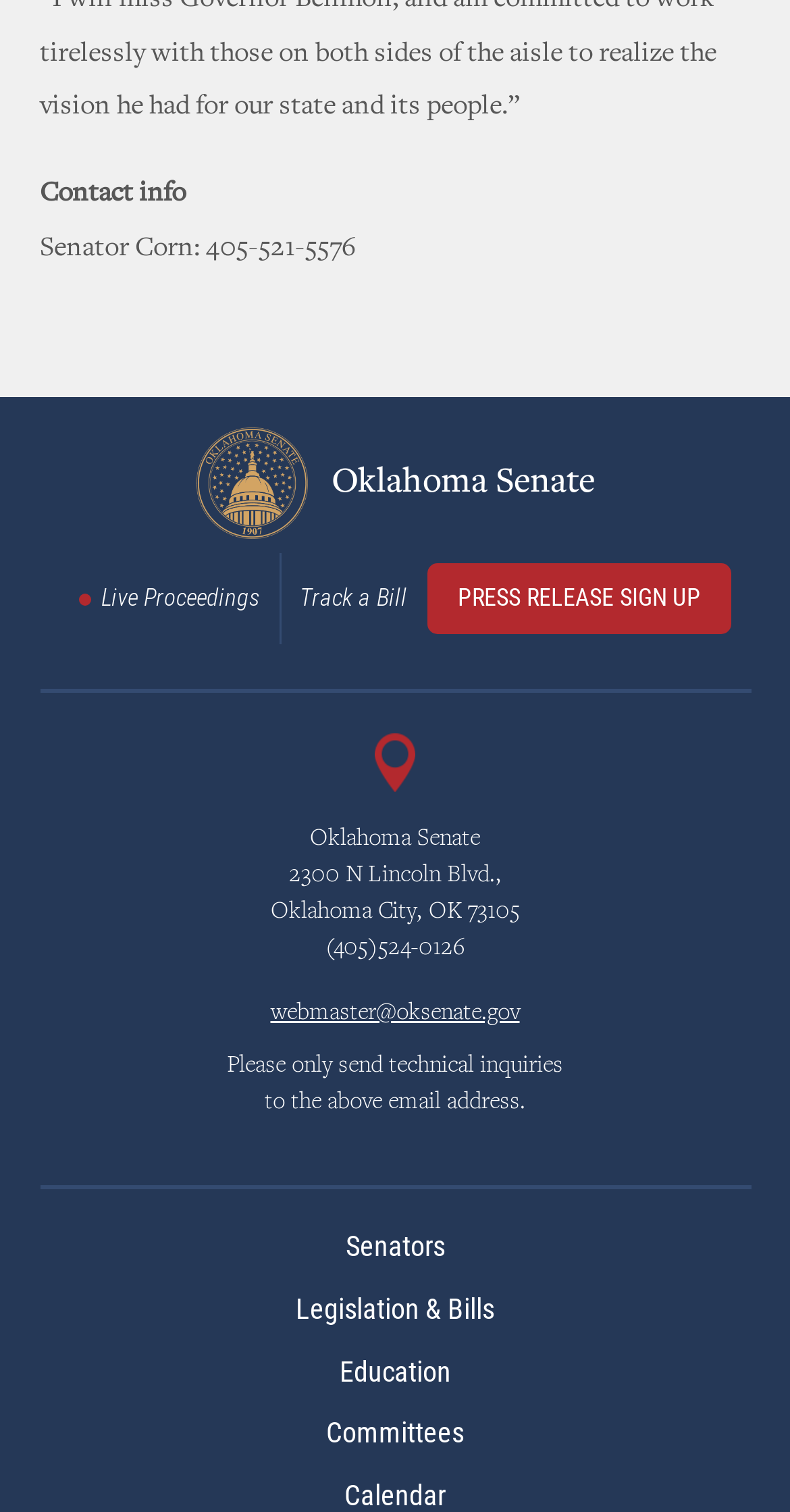Identify the bounding box coordinates of the element that should be clicked to fulfill this task: "Track a Bill". The coordinates should be provided as four float numbers between 0 and 1, i.e., [left, top, right, bottom].

[0.354, 0.366, 0.541, 0.426]